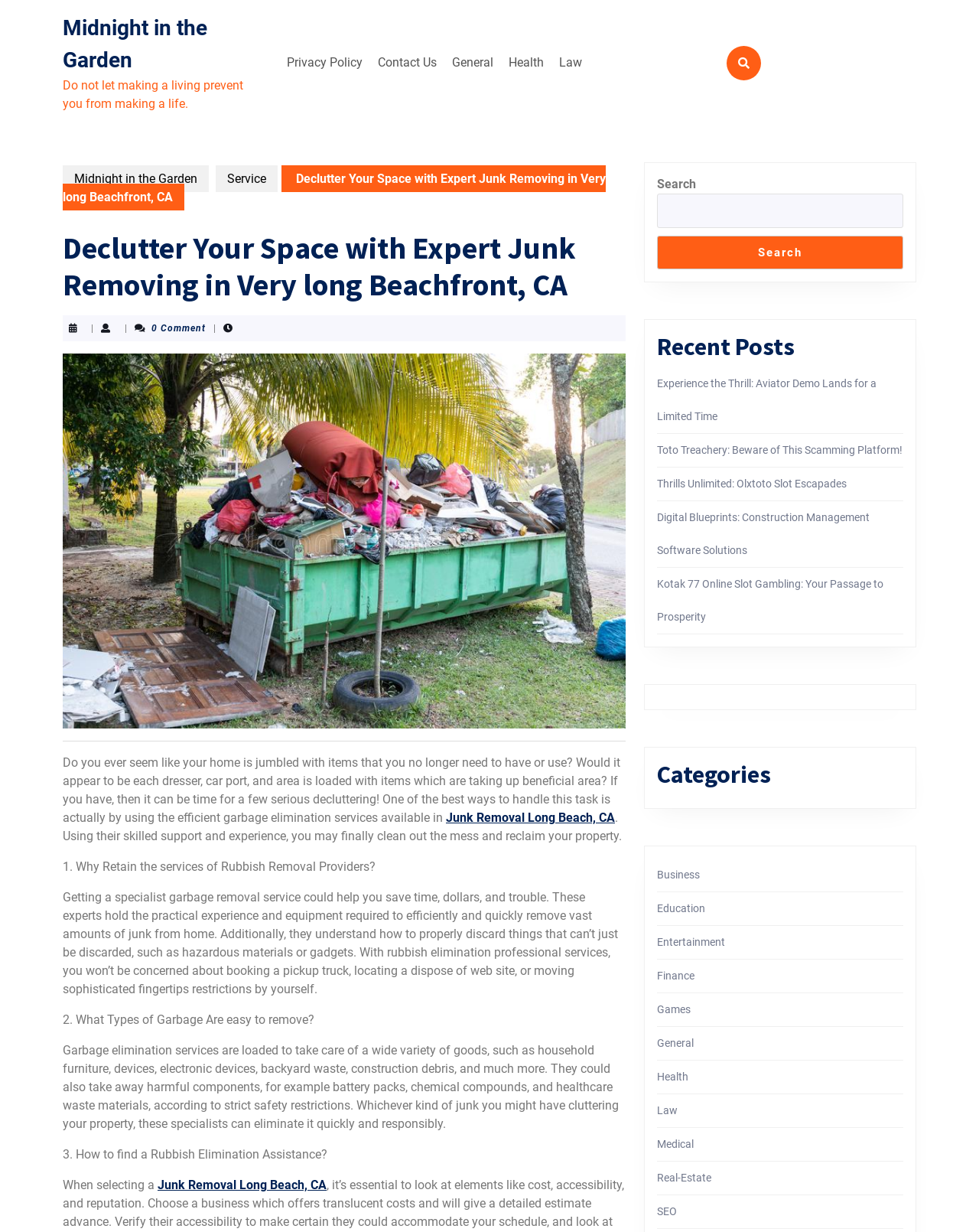Identify the webpage's primary heading and generate its text.

Declutter Your Space with Expert Junk Removing in Very long Beachfront, CA